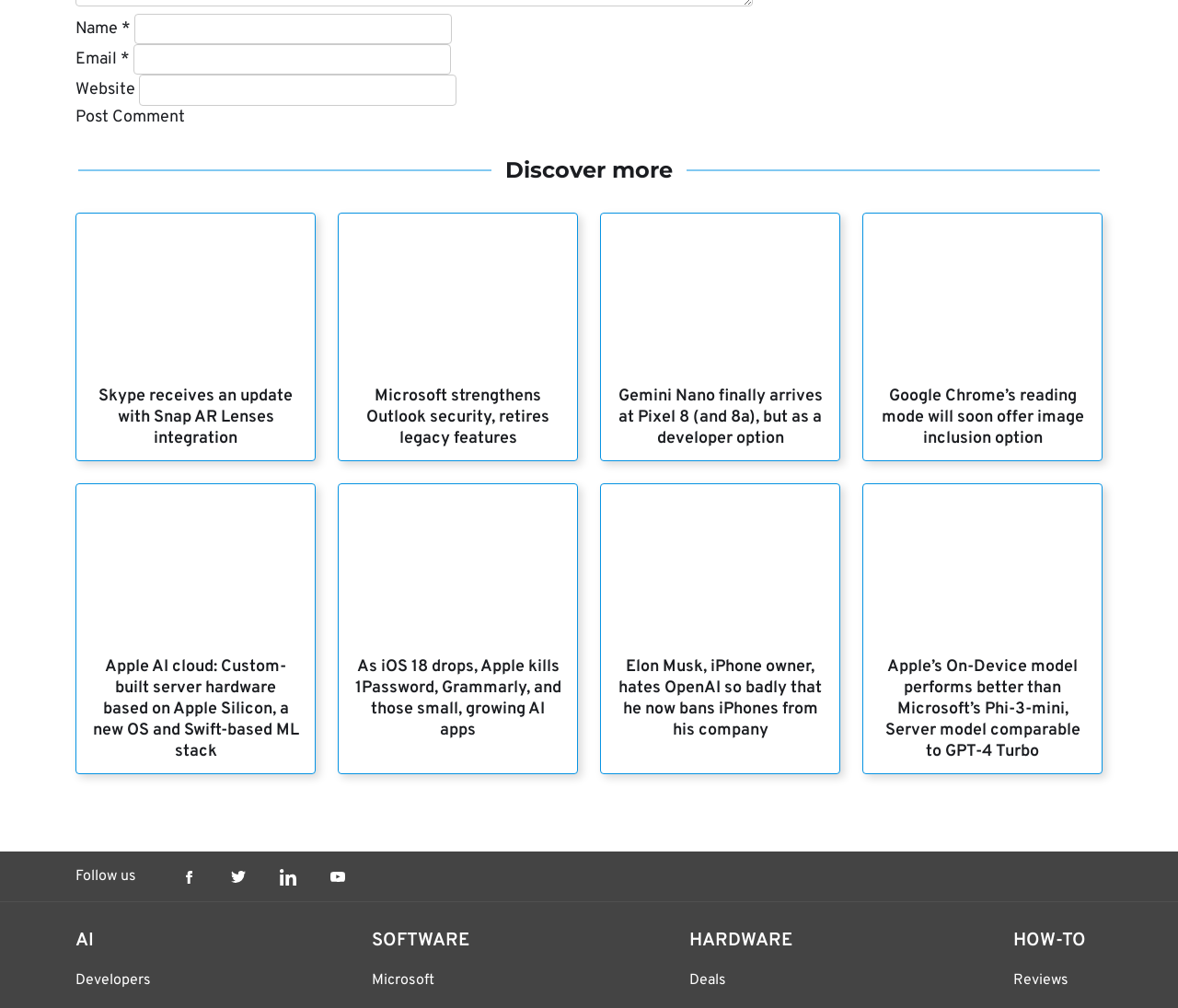Could you highlight the region that needs to be clicked to execute the instruction: "Explore the AI category"?

[0.064, 0.925, 0.128, 0.943]